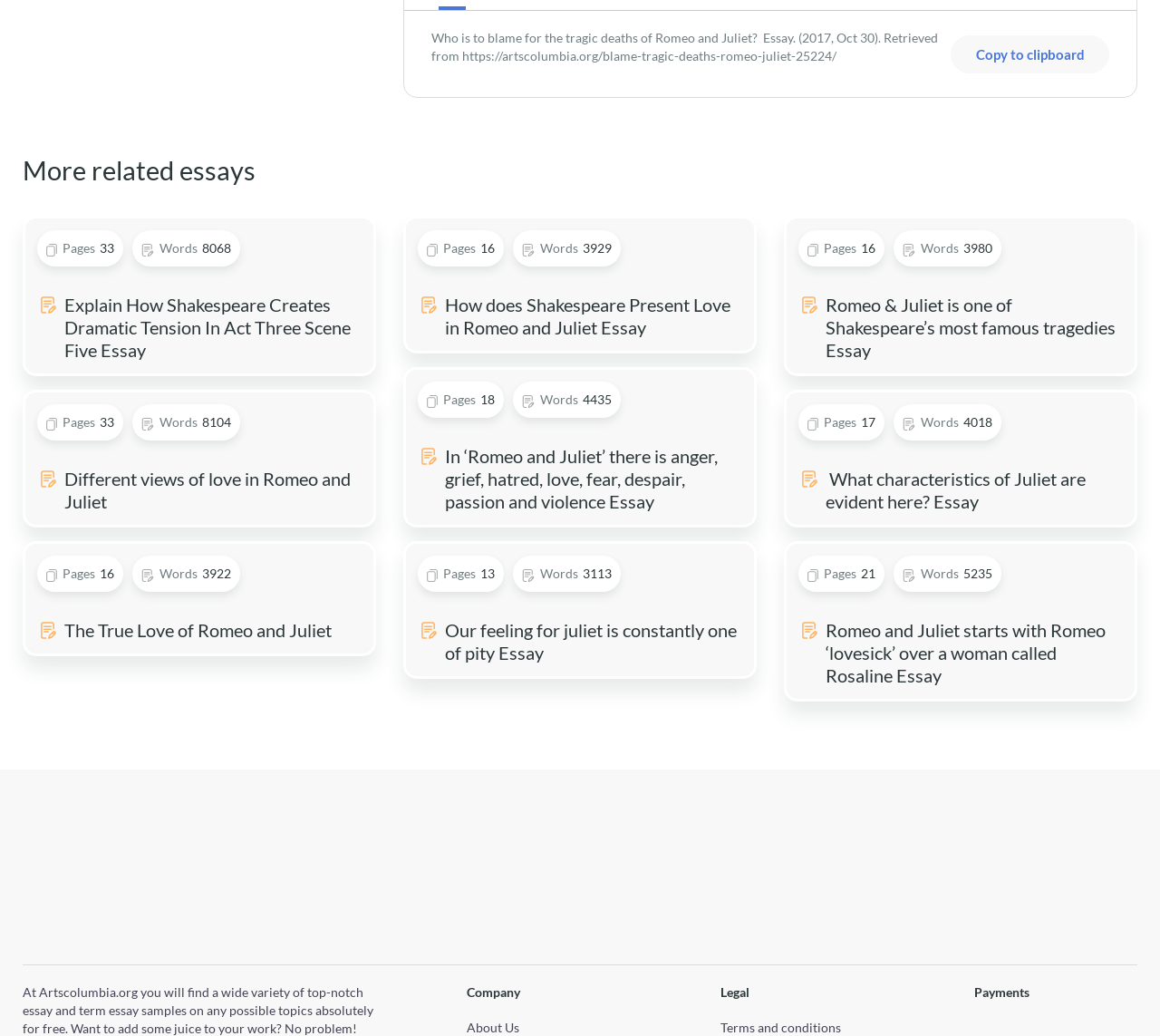Calculate the bounding box coordinates for the UI element based on the following description: "Copy to clipboard". Ensure the coordinates are four float numbers between 0 and 1, i.e., [left, top, right, bottom].

[0.82, 0.028, 0.956, 0.064]